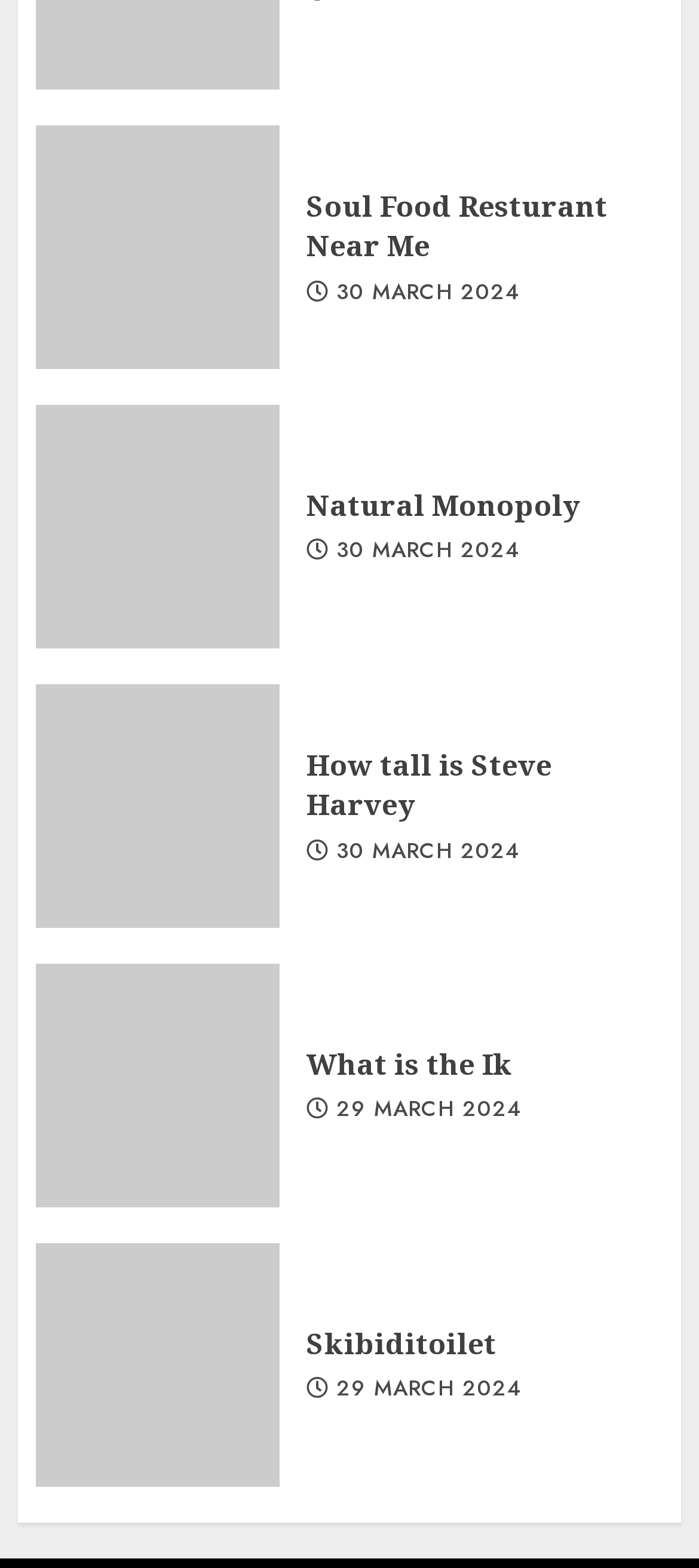Can you identify the bounding box coordinates of the clickable region needed to carry out this instruction: 'Read about Natural Monopoly'? The coordinates should be four float numbers within the range of 0 to 1, stated as [left, top, right, bottom].

[0.438, 0.31, 0.949, 0.335]